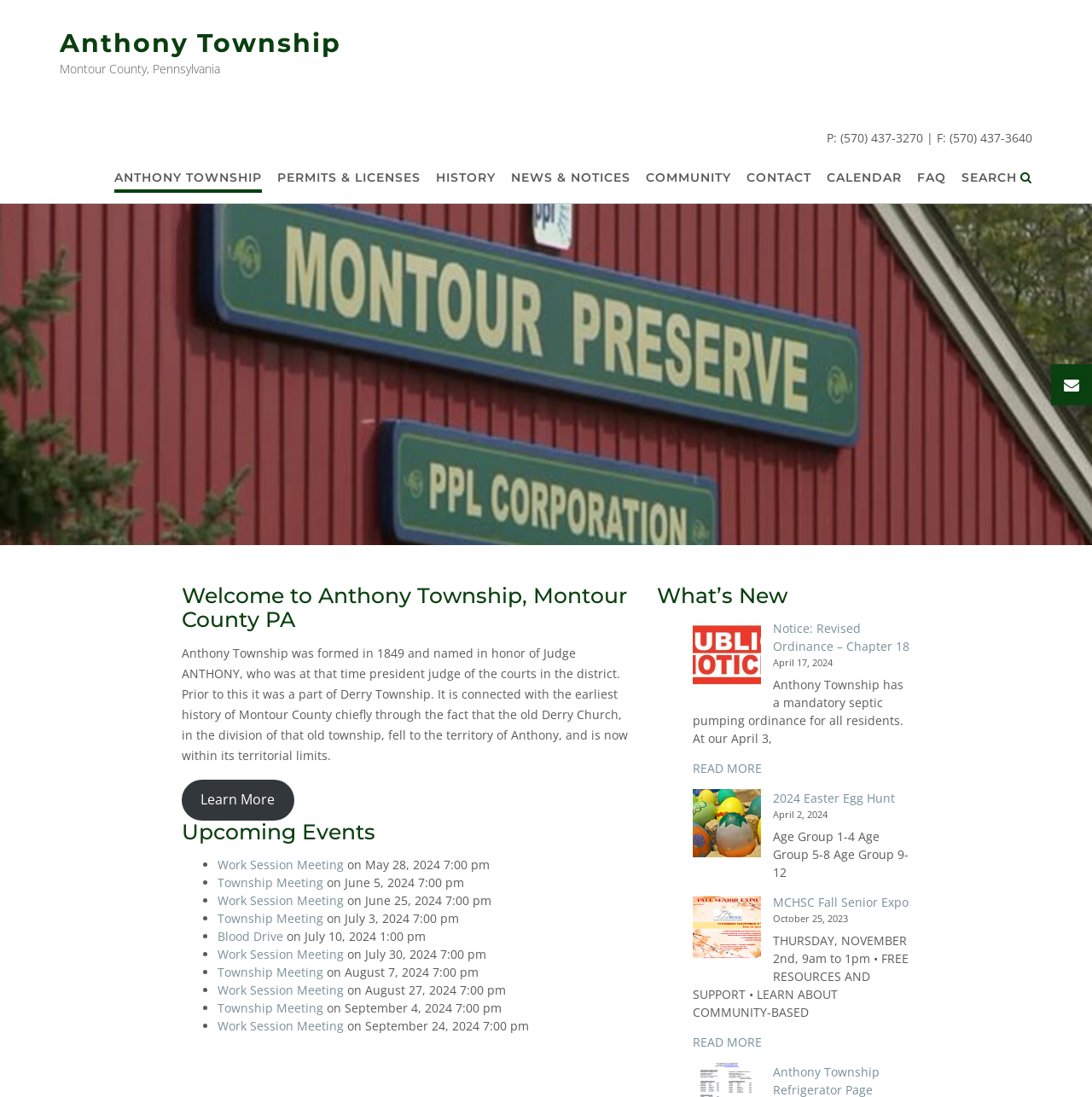Please examine the image and answer the question with a detailed explanation:
How many links are there in the main navigation menu?

The main navigation menu is located at the top of the webpage and contains links to various sections of the township's website. There are 9 links in total, including 'ANTHONY TOWNSHIP', 'PERMITS & LICENSES', 'HISTORY', 'NEWS & NOTICES', 'COMMUNITY', 'CONTACT', 'CALENDAR', 'FAQ', and 'SEARCH'.